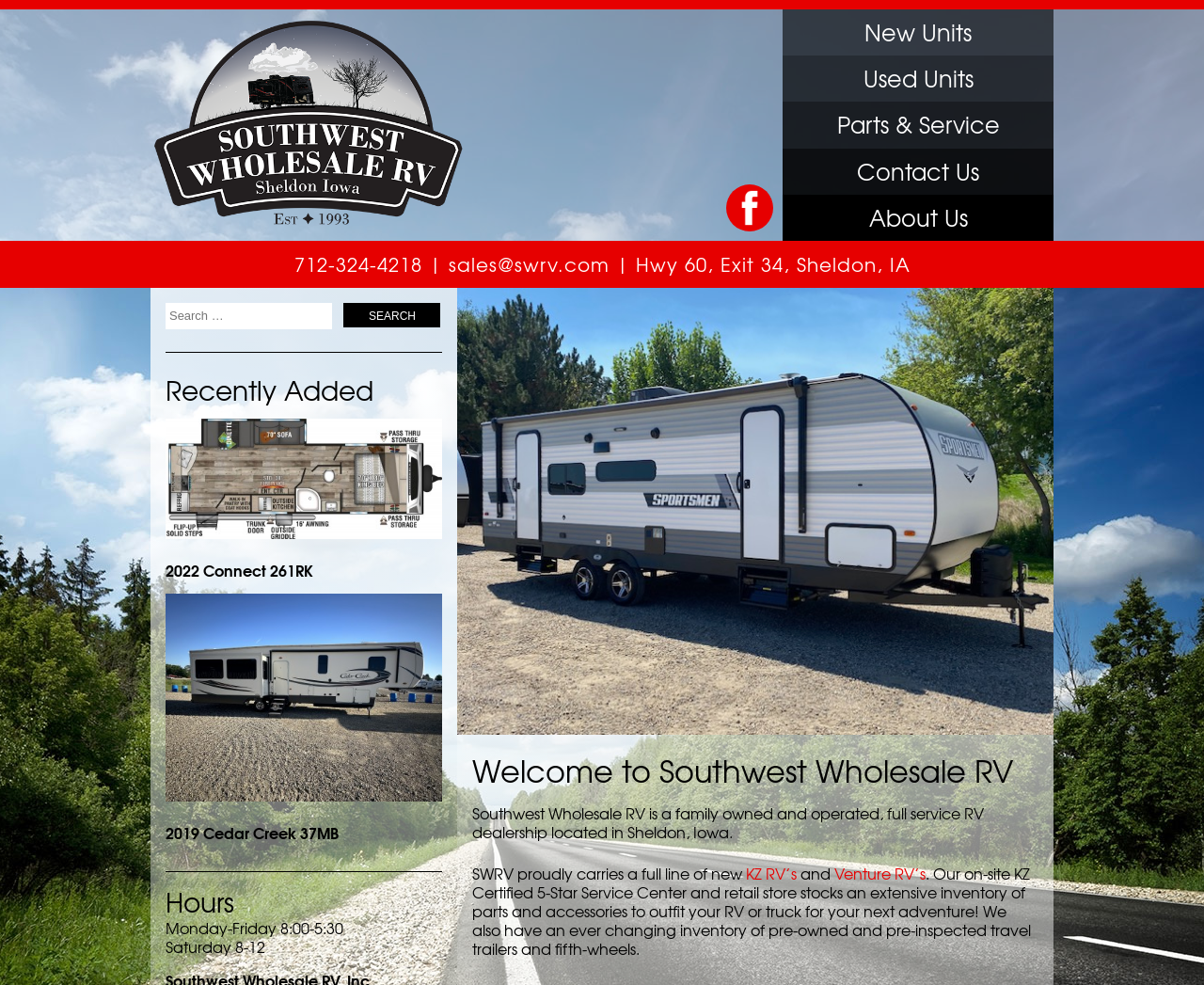Please locate the bounding box coordinates of the element that should be clicked to complete the given instruction: "Contact us through email".

[0.372, 0.254, 0.506, 0.282]